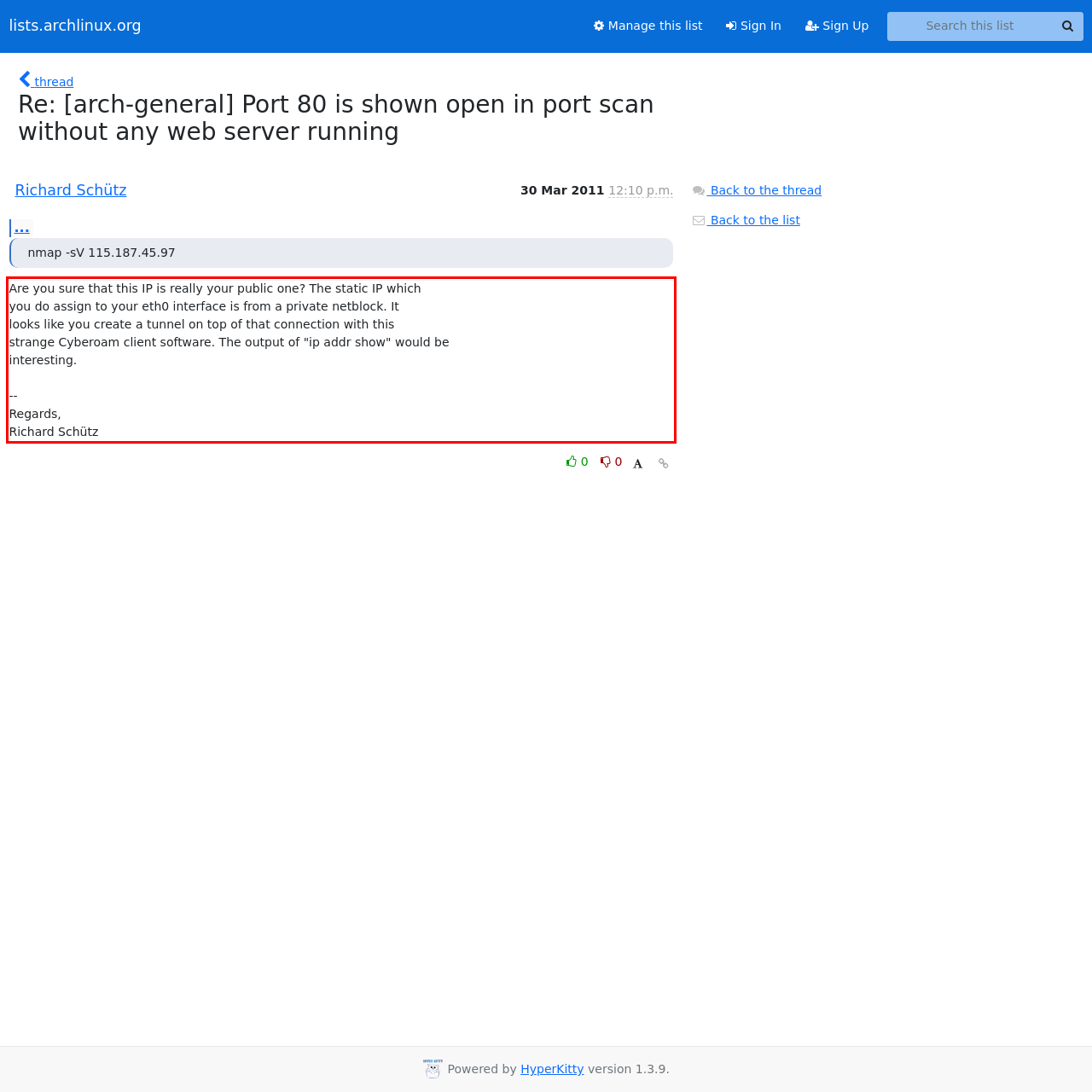Review the webpage screenshot provided, and perform OCR to extract the text from the red bounding box.

Are you sure that this IP is really your public one? The static IP which you do assign to your eth0 interface is from a private netblock. It looks like you create a tunnel on top of that connection with this strange Cyberoam client software. The output of "ip addr show" would be interesting. -- Regards, Richard Schütz